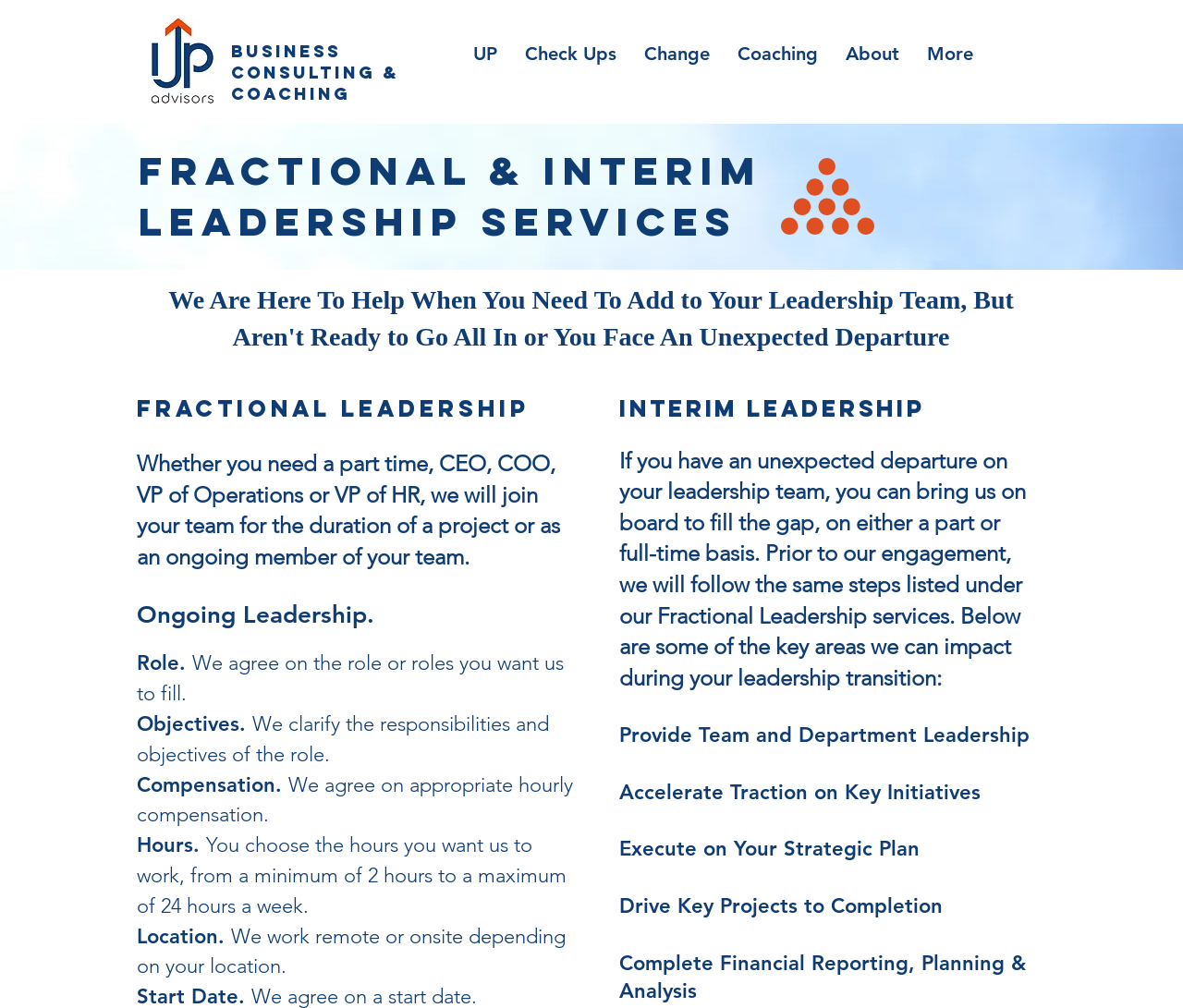Describe the webpage meticulously, covering all significant aspects.

This webpage is about Up Advisors, a company offering fractional COO and CEO leadership services and interim services. At the top left corner, there is a logo of Up Advisors, a blue and white image with orange accents. Below the logo, there are three horizontal lines of text: "Business", "Consulting &", and "Coaching". 

To the right of these lines, there is a navigation menu with links to different sections of the website, including "UP", "Check Ups", "Change", "Coaching", "About", and "More". 

Below the navigation menu, there is a large image of four gray buildings, spanning the entire width of the page. Above this image, there is a heading that reads "Fractional & Interim Leadership Services". 

The main content of the page is divided into two sections: Fractional Leadership and Interim Leadership. The Fractional Leadership section explains that the company provides part-time leadership services, where they join the client's team for a project or as an ongoing member. This section is further divided into five subheadings: "Role", "Objectives", "Compensation", "Hours", and "Location", which outline the process of engaging with the company's fractional leadership services.

The Interim Leadership section explains that the company provides temporary leadership services to fill gaps in a client's leadership team. This section also outlines the process of engaging with the company's interim leadership services, which is similar to the fractional leadership services. Additionally, it highlights some key areas where the company can impact during a leadership transition, including providing team and department leadership, accelerating traction on key initiatives, executing on strategic plans, driving key projects to completion, and completing financial reporting, planning, and analysis.